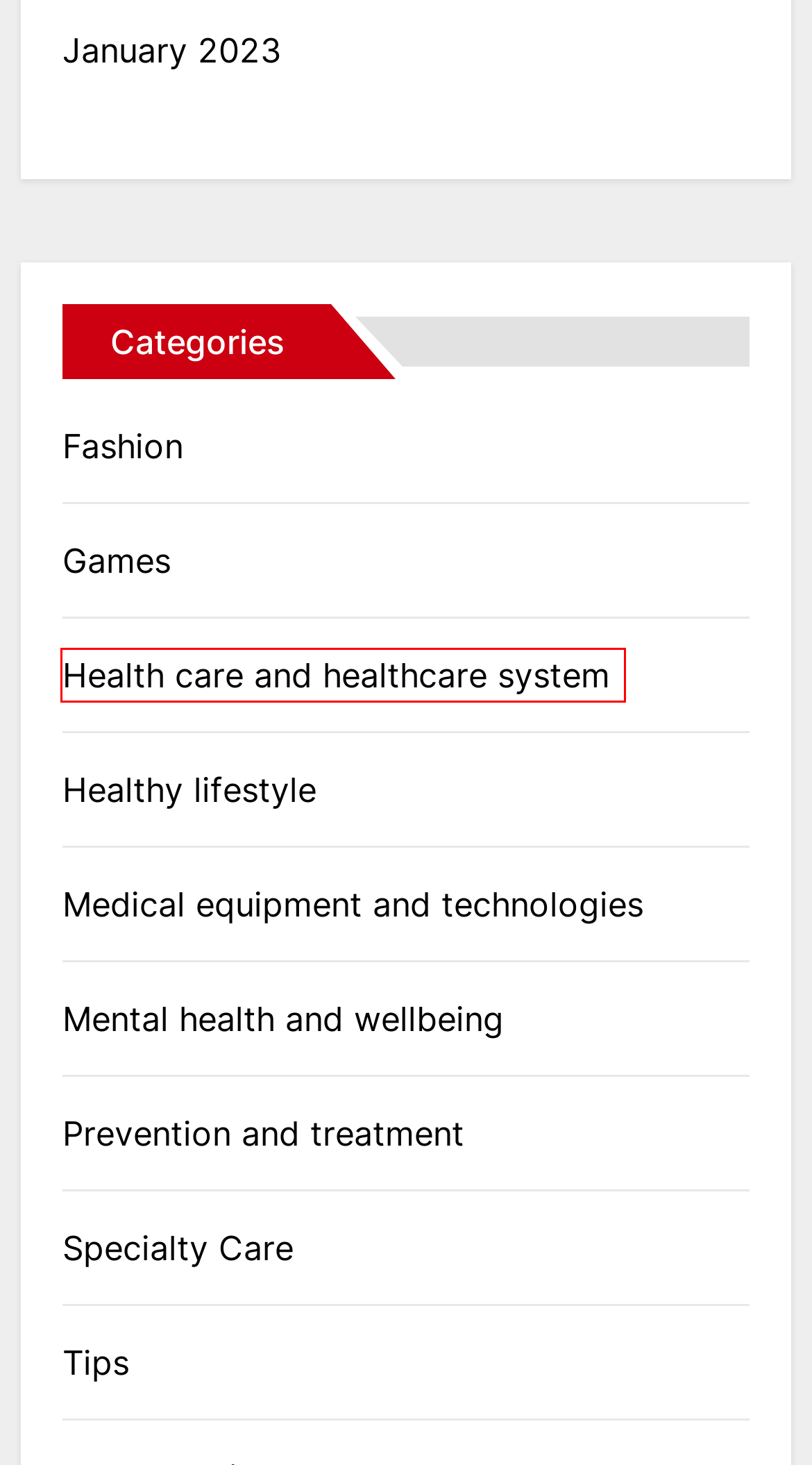With the provided screenshot showing a webpage and a red bounding box, determine which webpage description best fits the new page that appears after clicking the element inside the red box. Here are the options:
A. The 10 most beautiful landscapes in Spain - The Hop Haus
B. Healthy lifestyle - The Hop Haus
C. Tips - The Hop Haus
D. Health care and healthcare system - The Hop Haus
E. How to cope with the loss of a loved one - The Hop Haus
F. Specialty Care - The Hop Haus
G. How to tell your girlfriend about your micropenis - The Hop Haus
H. About us - The Hop Haus

D